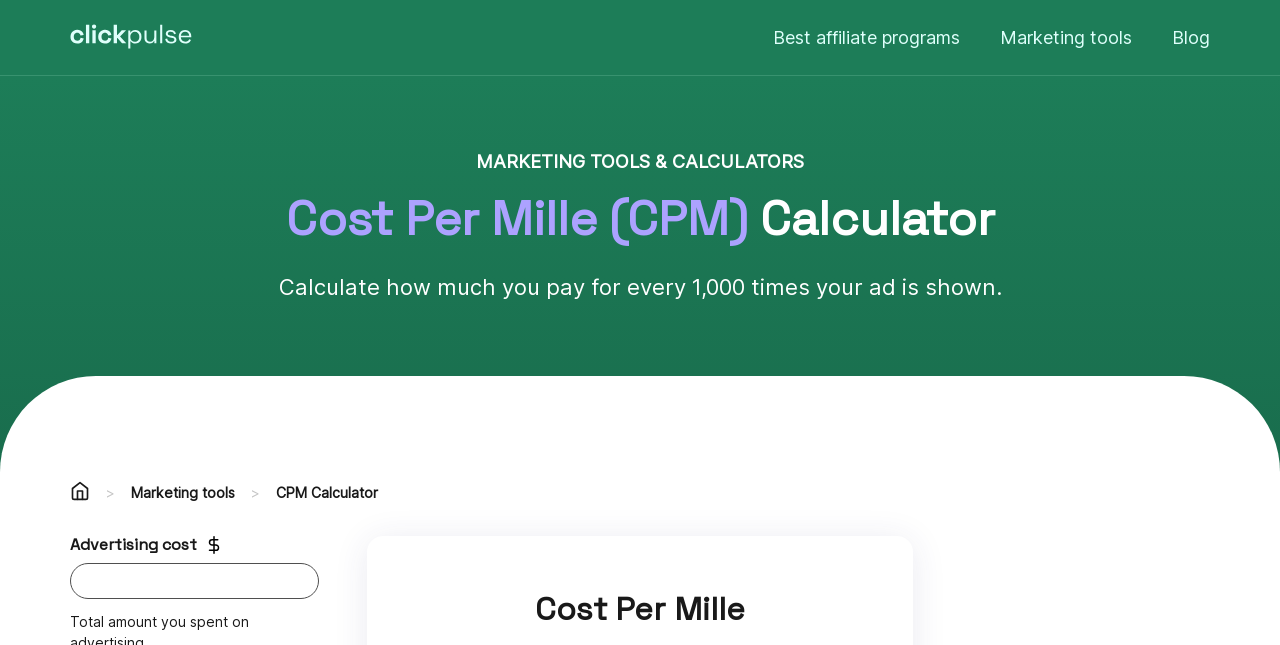Answer in one word or a short phrase: 
What is the text above the CPM Calculator?

MARKETING TOOLS & CALCULATORS